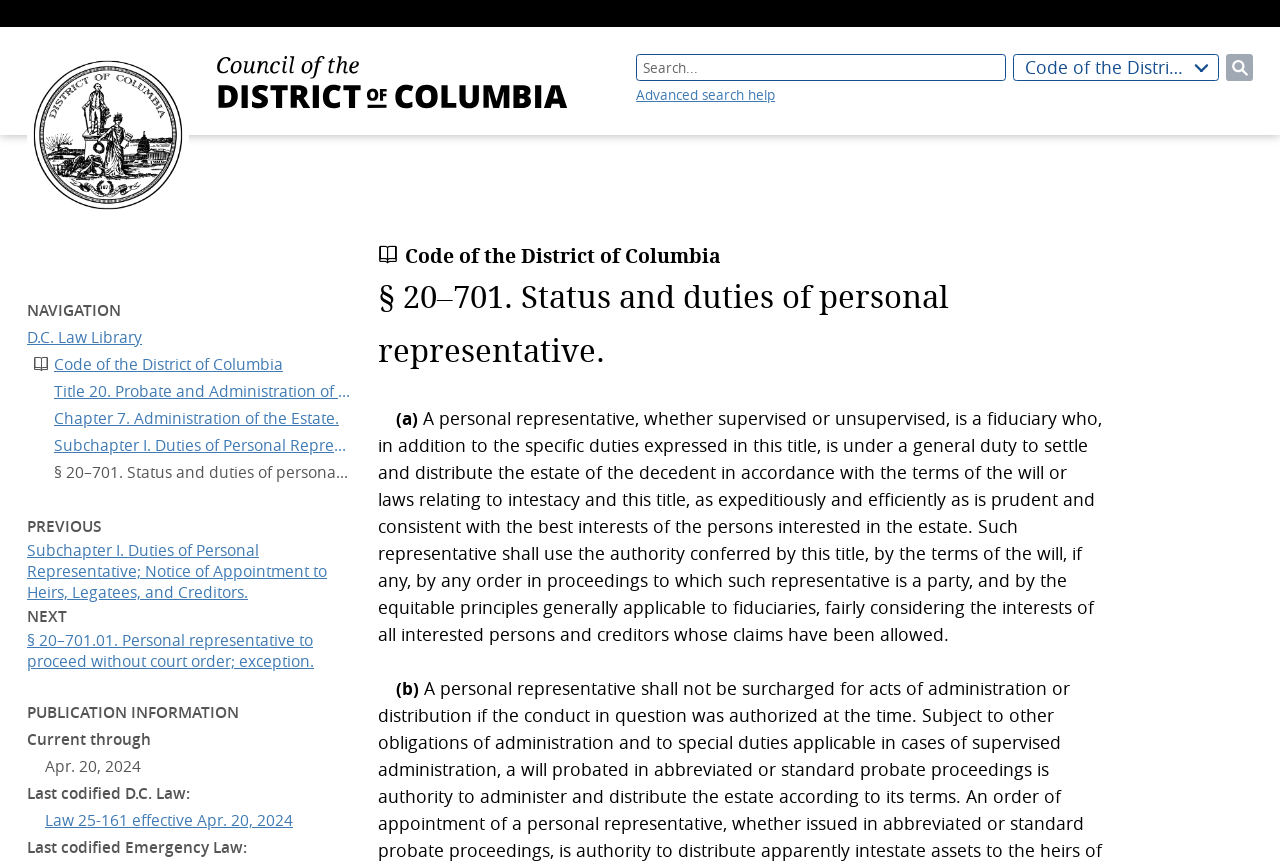Craft a detailed narrative of the webpage's structure and content.

The webpage is about the Code of the District of Columbia, specifically Section 20-701, which discusses the status and duties of a personal representative. 

At the top left corner, there is a link to skip to the main content. Next to it, there is a logo of the Council of the District of Columbia, which is also a link that returns to the home page. On the same line, there is an image of the D.C. Law Library. 

On the right side of the top section, there is a search box with a placeholder text "Search..." and a button labeled "Code of the District of Columbia" that has a dropdown listbox. Next to it, there is a disabled search button and a link to advanced search help.

Below the top section, there is a breadcrumbs region that displays the navigation path. It starts with "NAVIGATION" and then lists the links to D.C. Law Library, Code of the District of Columbia, Title 20, Chapter 7, Subchapter I, and finally Section 20-701.

The main content area has a heading that displays the title of the section, "§ 20–701. Status and duties of personal representative." Below the heading, there is a block of text that explains the duties of a personal representative, including their general duty to settle and distribute the estate of the decedent. The text is divided into two parts, labeled "(a)" and "(b)".

At the bottom of the page, there is a section labeled "PUBLICATION INFORMATION" that displays the current status of the code, including the last codified date and the effective law. 

On the right side of the bottom section, there are links to the previous and next articles, labeled "PREVIOUS" and "NEXT" respectively.